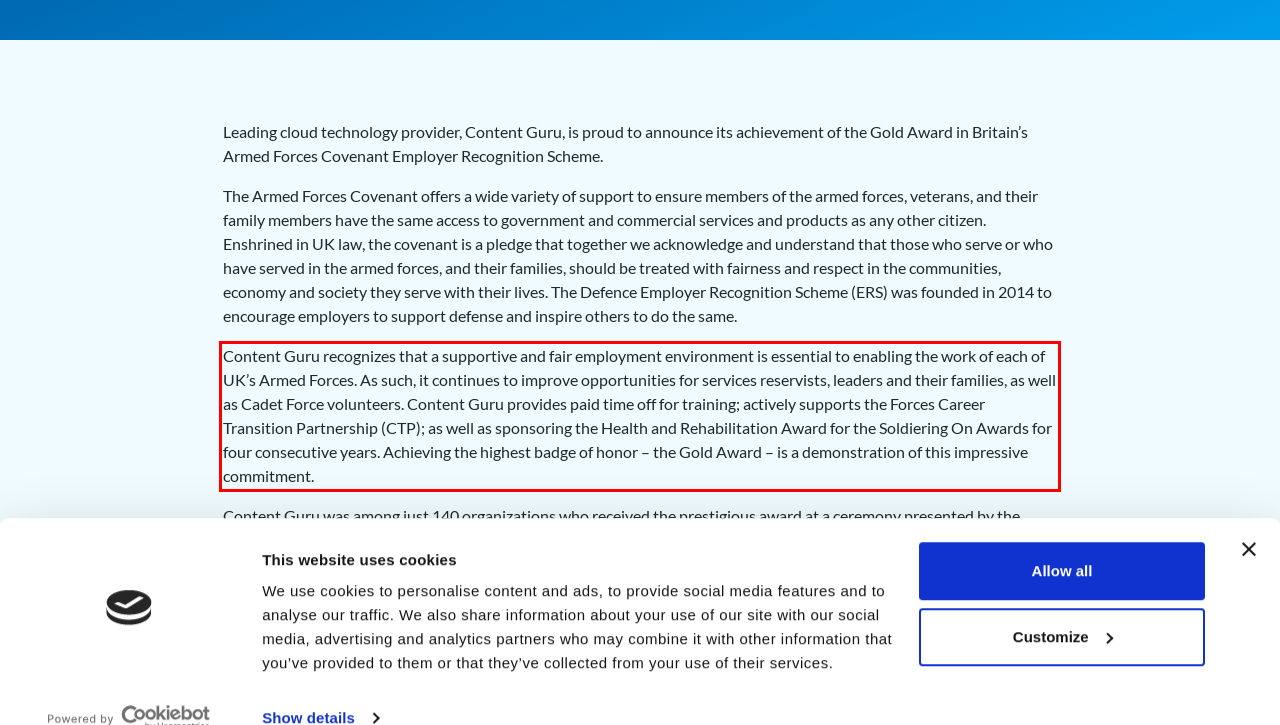Given a webpage screenshot, identify the text inside the red bounding box using OCR and extract it.

Content Guru recognizes that a supportive and fair employment environment is essential to enabling the work of each of UK’s Armed Forces. As such, it continues to improve opportunities for services reservists, leaders and their families, as well as Cadet Force volunteers. Content Guru provides paid time off for training; actively supports the Forces Career Transition Partnership (CTP); as well as sponsoring the Health and Rehabilitation Award for the Soldiering On Awards for four consecutive years. Achieving the highest badge of honor – the Gold Award – is a demonstration of this impressive commitment.